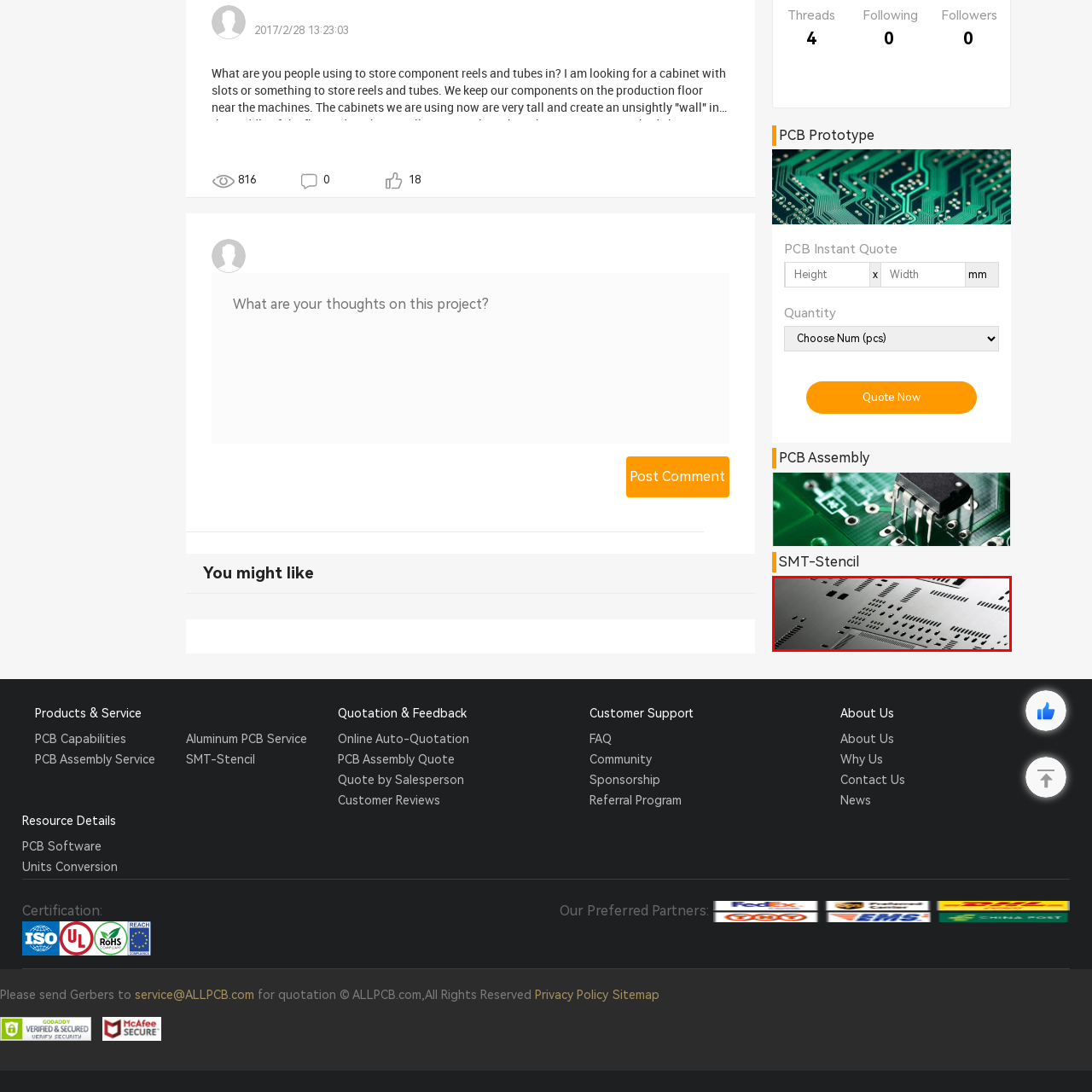Inspect the image bordered in red and answer the following question in detail, drawing on the visual content observed in the image:
What is the tone of the PCB's finish?

The caption describes the finish of the PCB as silver-toned, which implies a sleek and professional appearance, reflecting the high-tech nature of the industry.